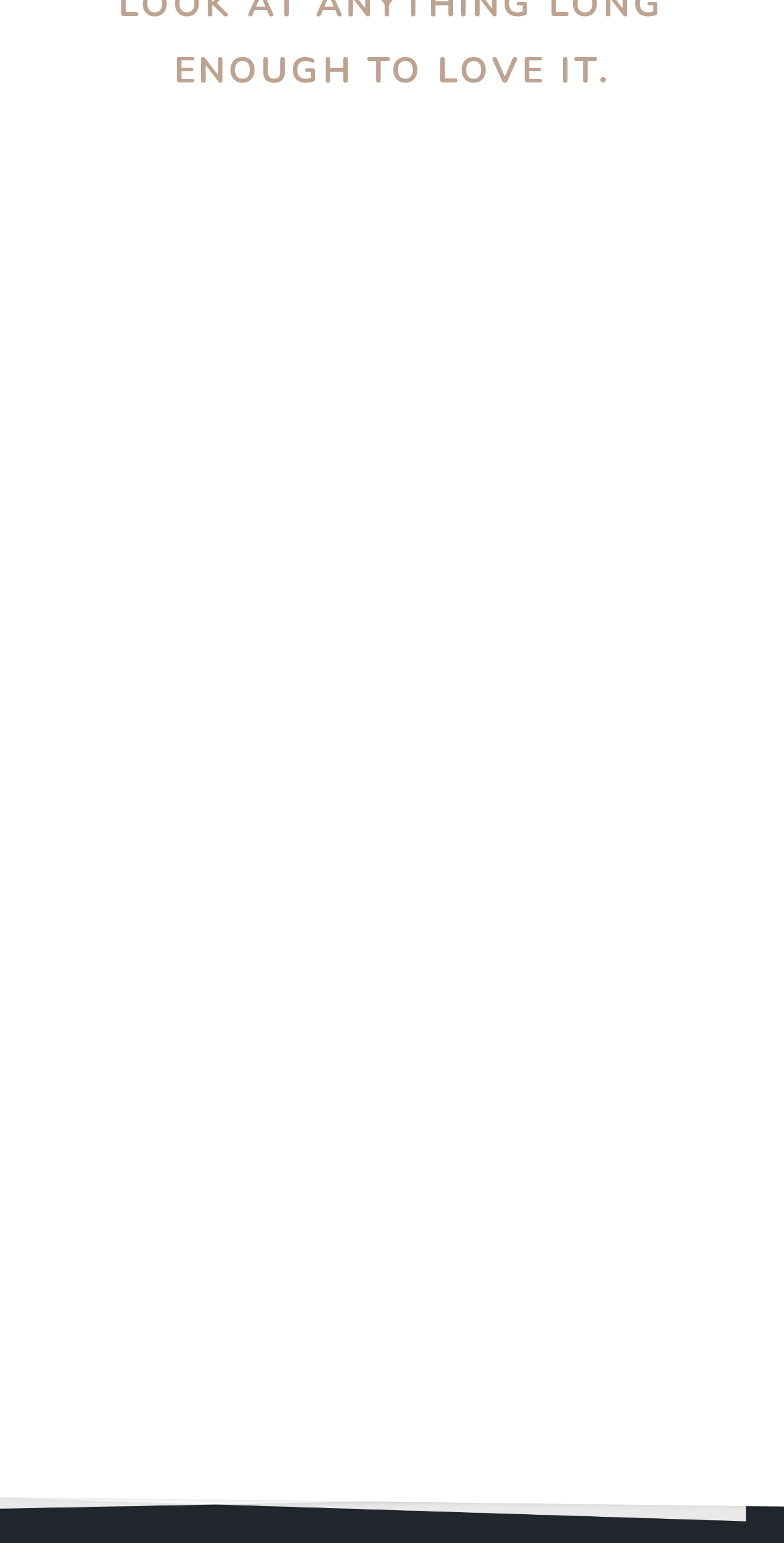Bounding box coordinates should be in the format (top-left x, top-left y, bottom-right x, bottom-right y) and all values should be floating point numbers between 0 and 1. Determine the bounding box coordinate for the UI element described as: “Gin”

[0.203, 0.523, 0.29, 0.551]